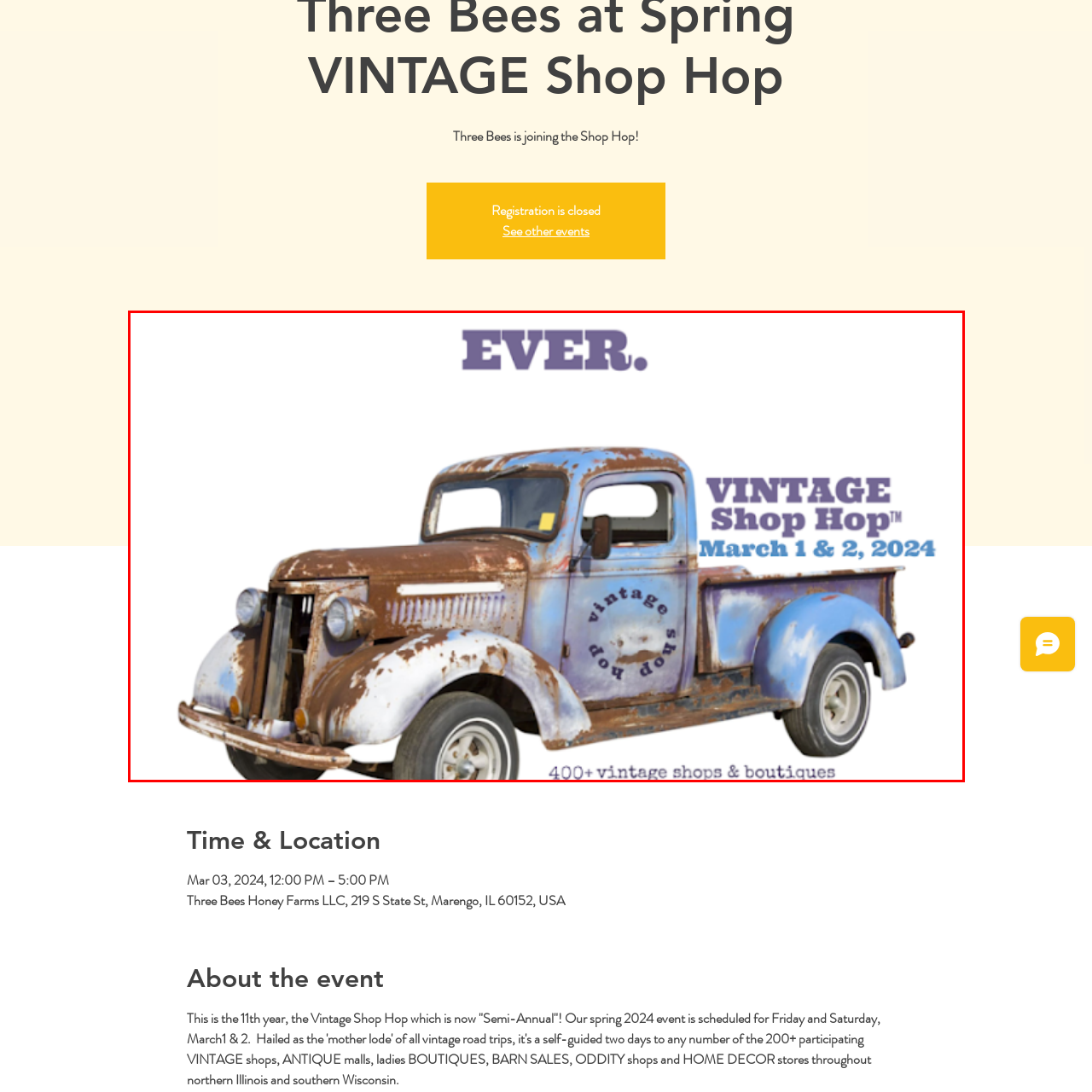Concentrate on the part of the image bordered in red, What is the date of the VINTAGE Shop Hop event? Answer concisely with a word or phrase.

March 1 and 2, 2024